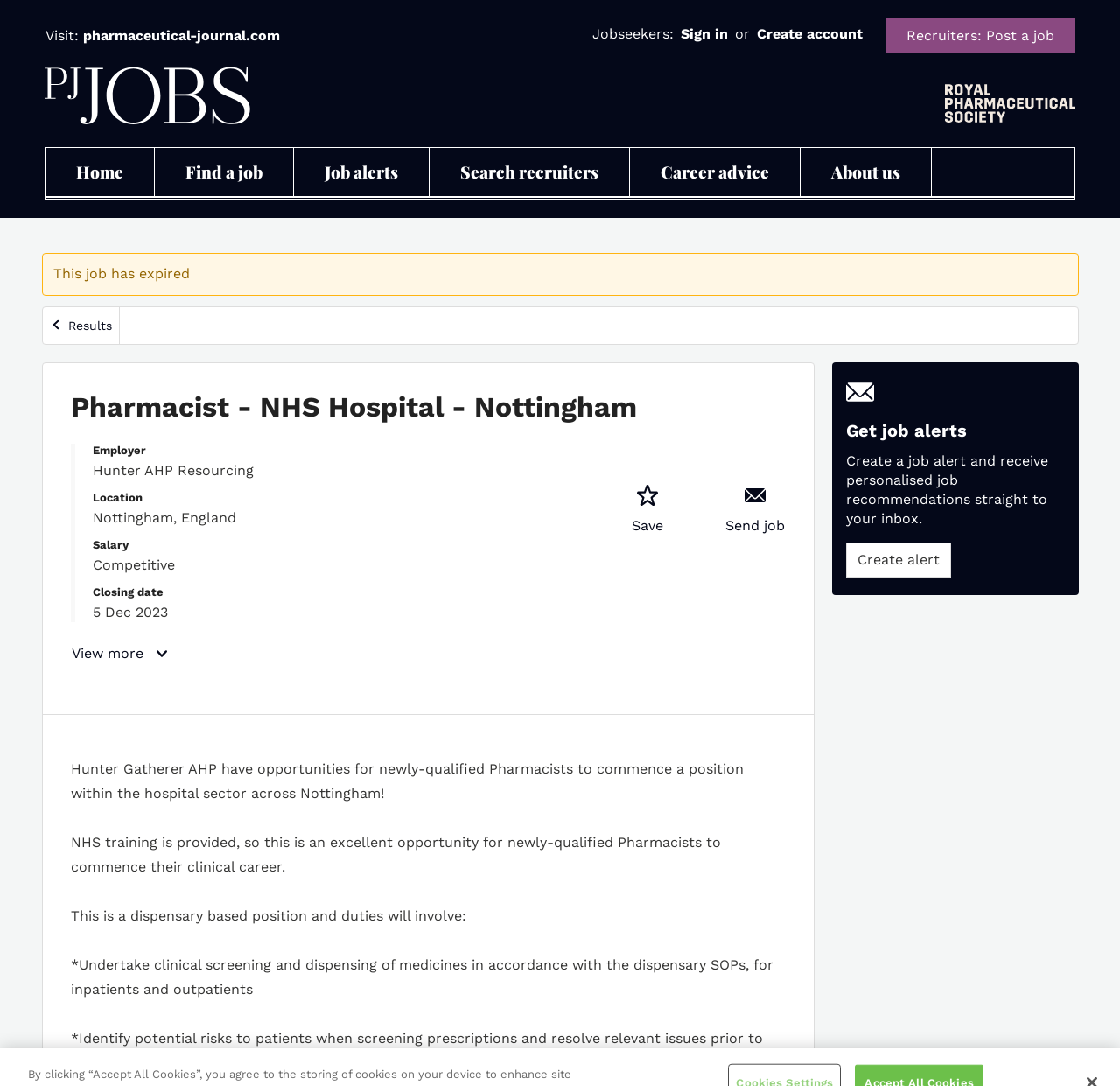Specify the bounding box coordinates of the area to click in order to execute this command: 'Save job'. The coordinates should consist of four float numbers ranging from 0 to 1, and should be formatted as [left, top, right, bottom].

[0.563, 0.434, 0.593, 0.504]